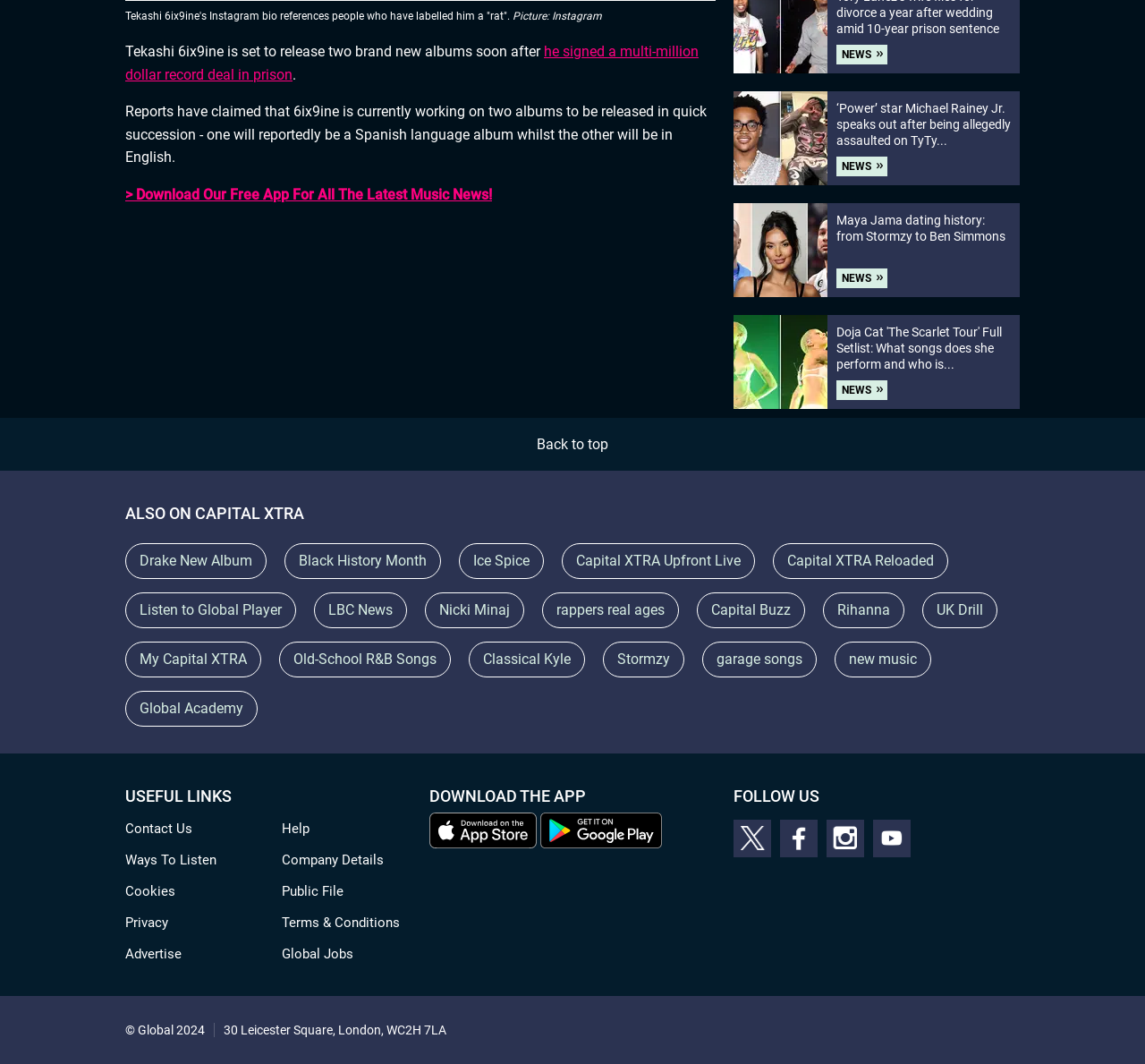Please determine the bounding box coordinates of the element's region to click in order to carry out the following instruction: "Download the Capital XTRA app from the app store". The coordinates should be four float numbers between 0 and 1, i.e., [left, top, right, bottom].

[0.375, 0.772, 0.472, 0.788]